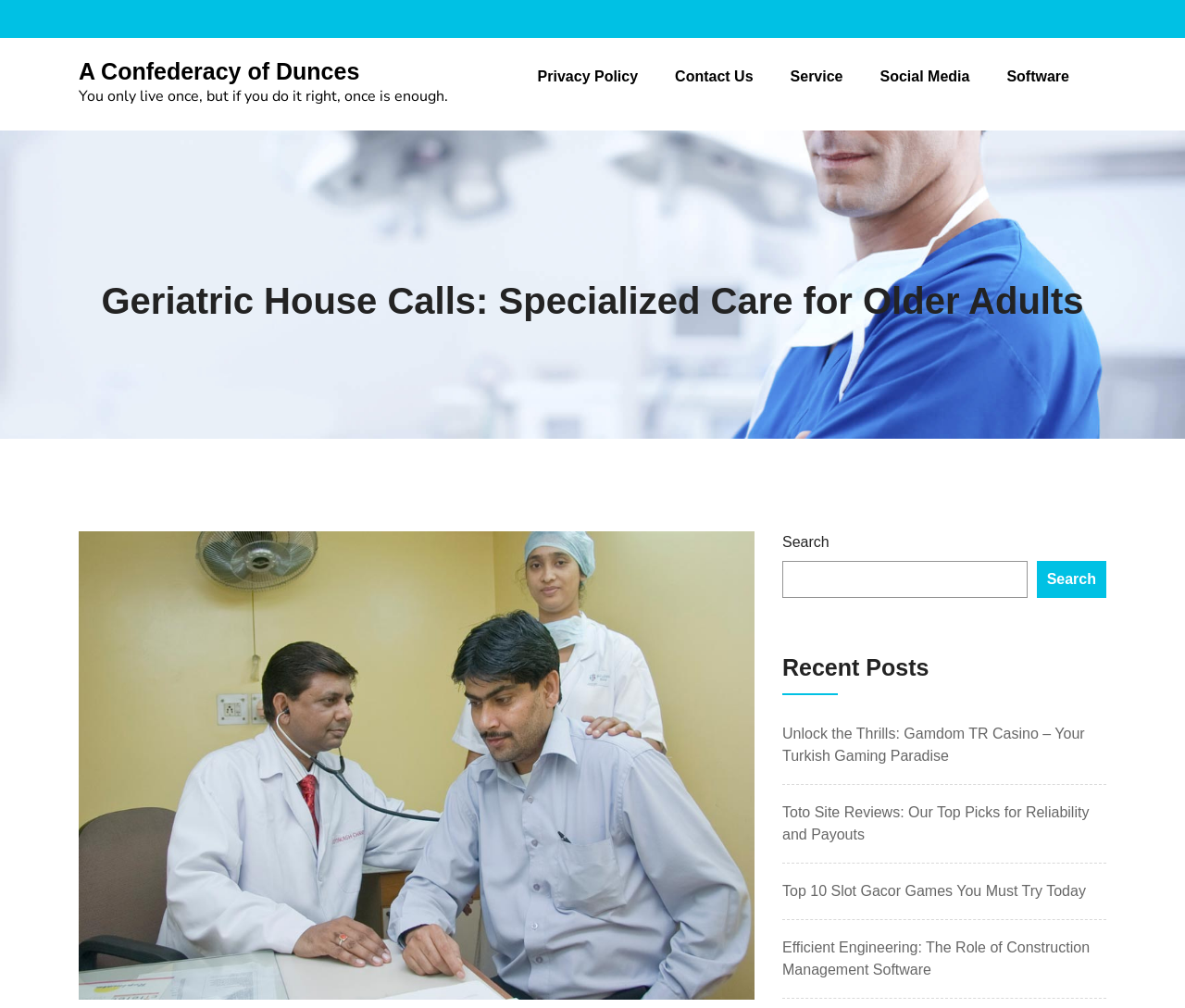Please mark the bounding box coordinates of the area that should be clicked to carry out the instruction: "View recent posts".

[0.66, 0.648, 0.934, 0.69]